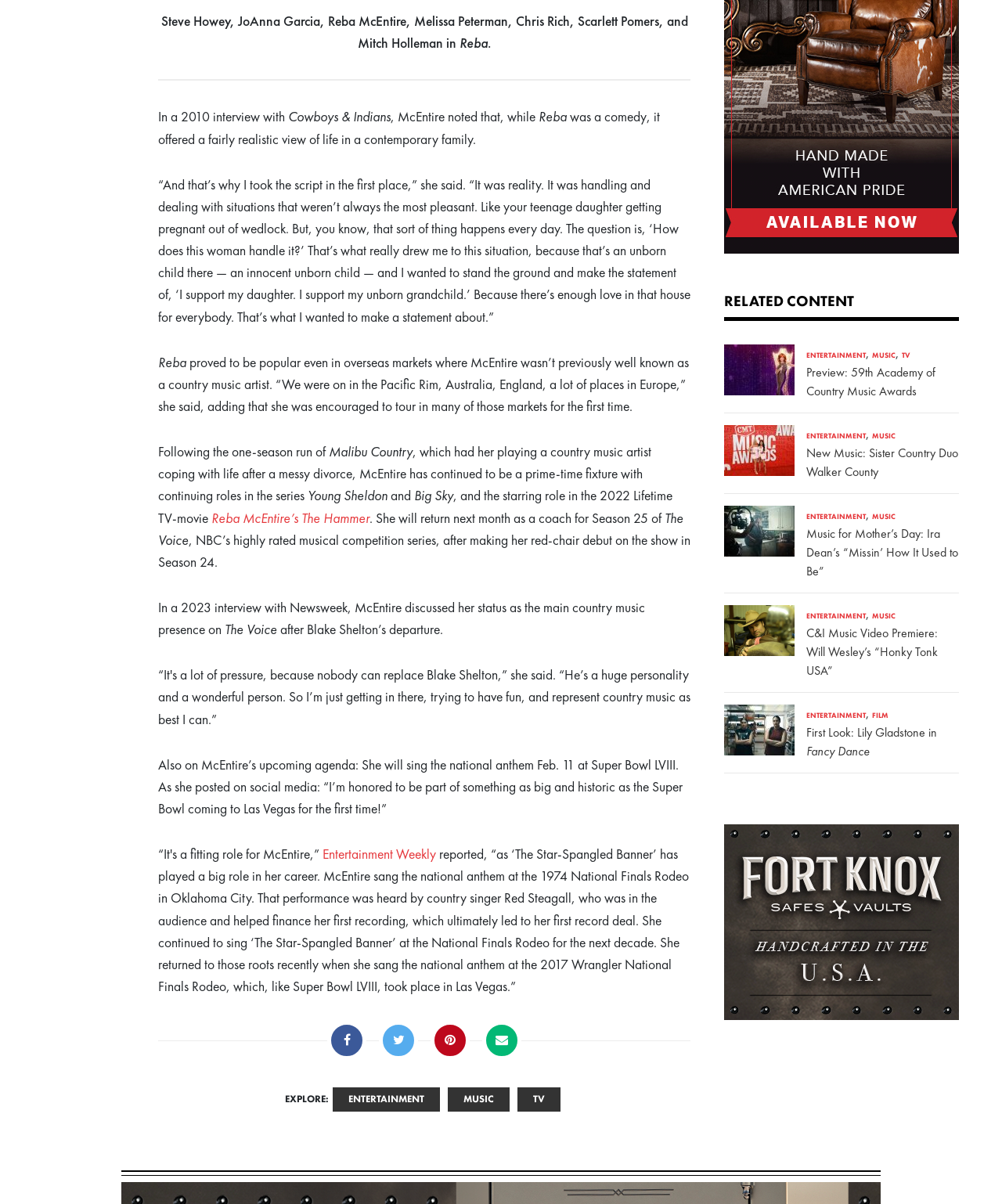Please provide a comprehensive response to the question below by analyzing the image: 
What is the name of the TV-movie Reba McEntire will star in?

The text mentions that Reba McEntire will star in a TV-movie called 'Reba McEntire’s The Hammer', which is a Lifetime TV-movie.